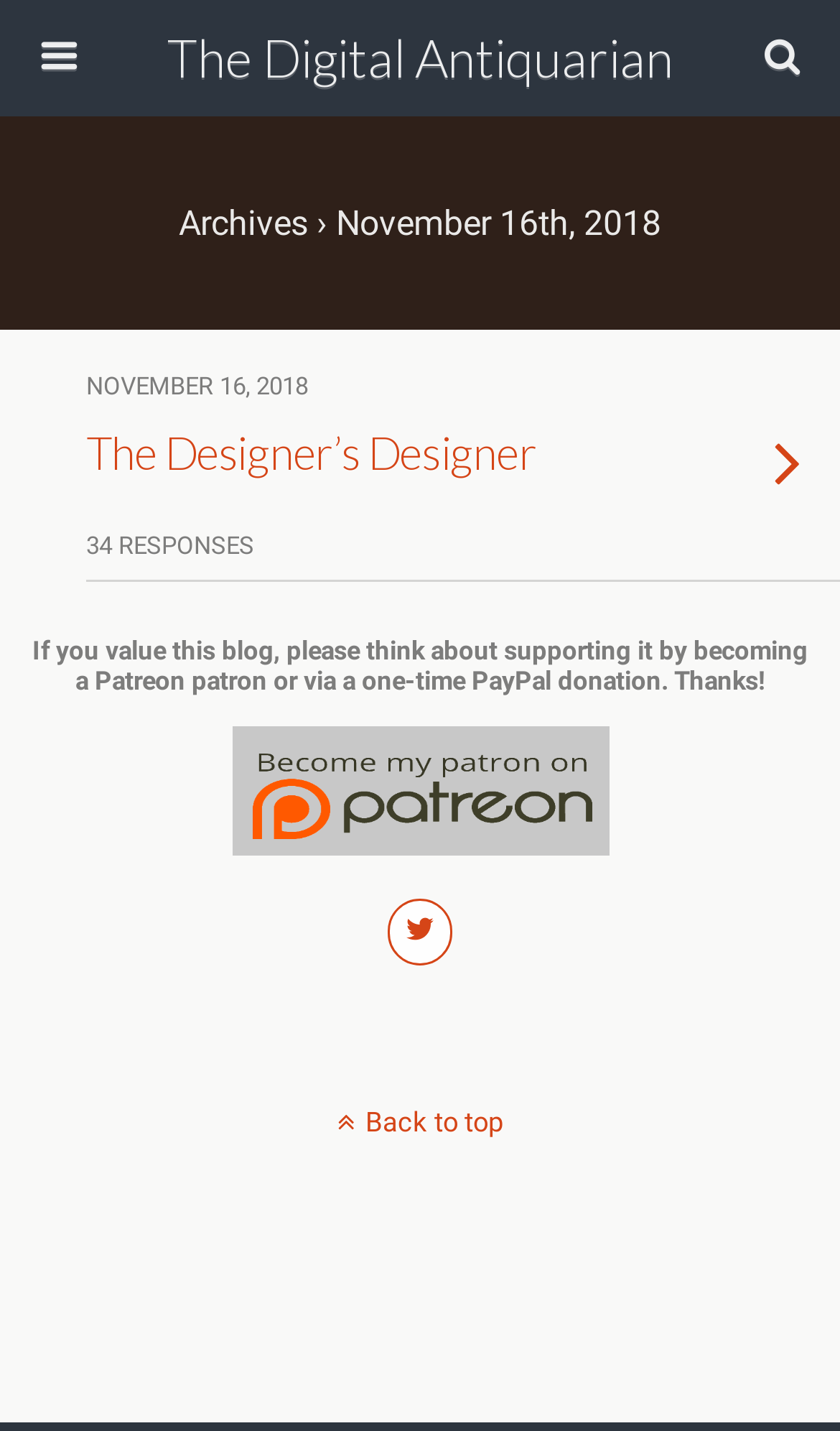What is the date of the archive?
By examining the image, provide a one-word or phrase answer.

November 16, 2018